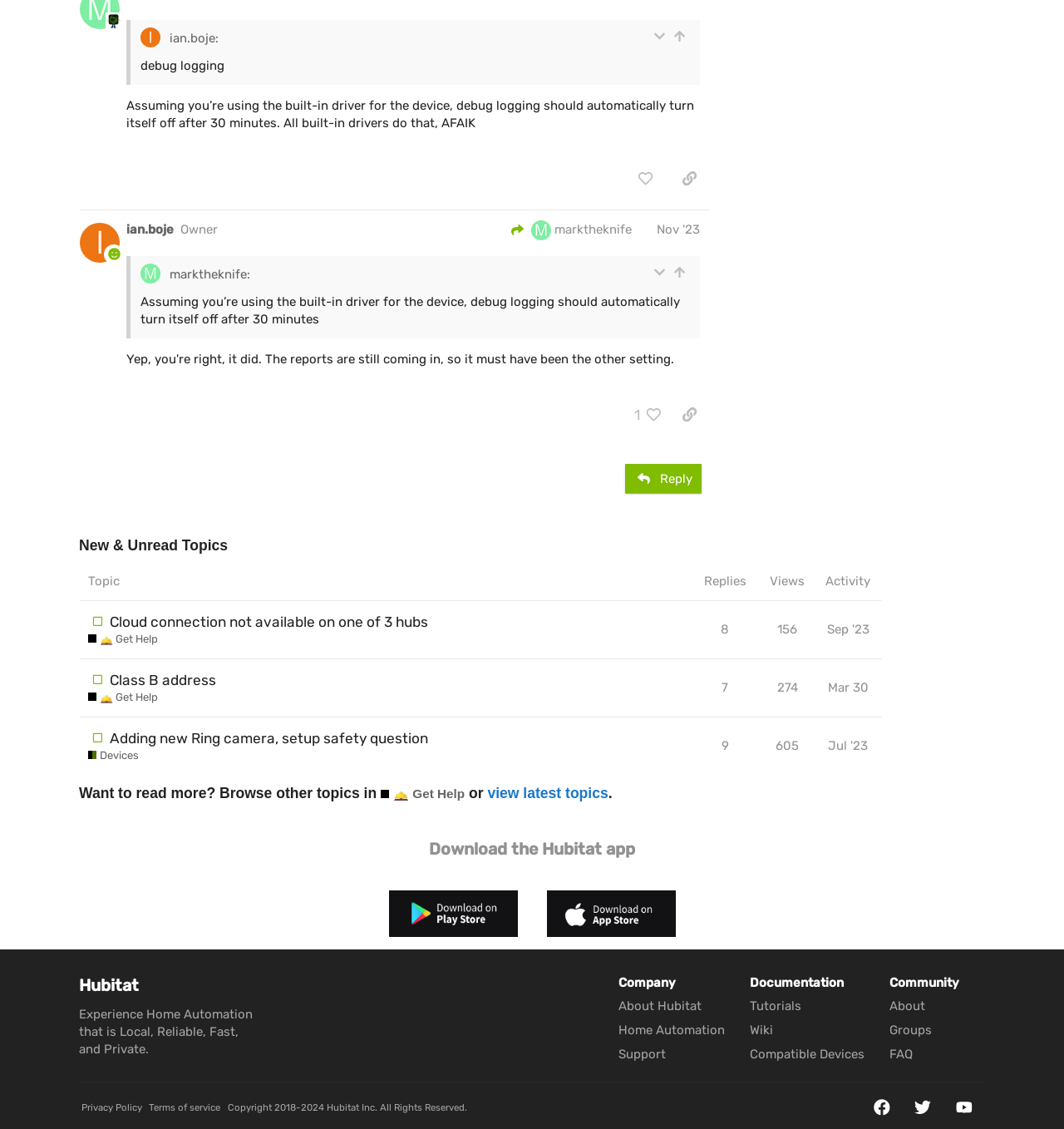Could you find the bounding box coordinates of the clickable area to complete this instruction: "go to the quoted post"?

[0.629, 0.026, 0.648, 0.038]